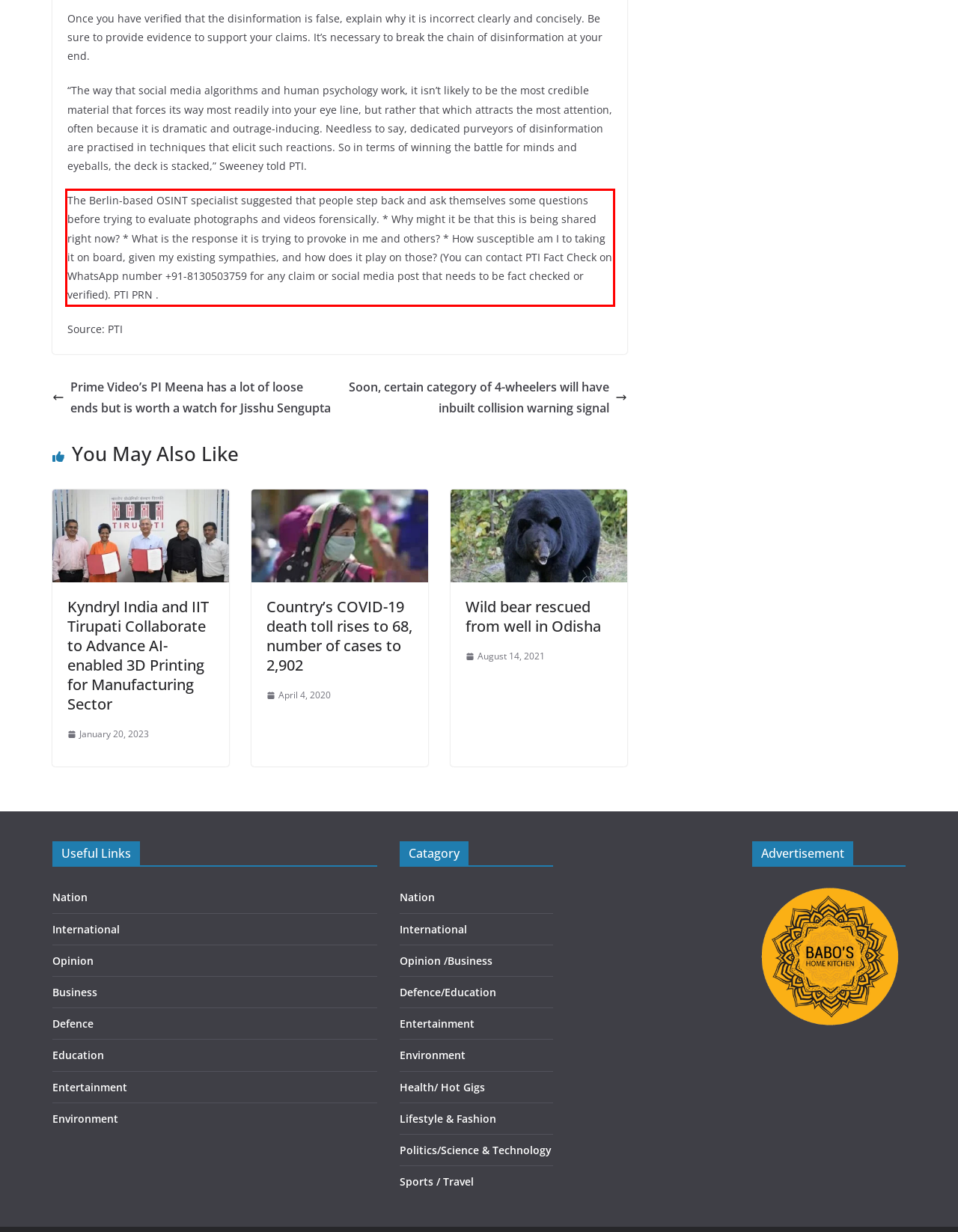Please perform OCR on the text content within the red bounding box that is highlighted in the provided webpage screenshot.

The Berlin-based OSINT specialist suggested that people step back and ask themselves some questions before trying to evaluate photographs and videos forensically. * Why might it be that this is being shared right now? * What is the response it is trying to provoke in me and others? * How susceptible am I to taking it on board, given my existing sympathies, and how does it play on those? (You can contact PTI Fact Check on WhatsApp number +91-8130503759 for any claim or social media post that needs to be fact checked or verified). PTI PRN .